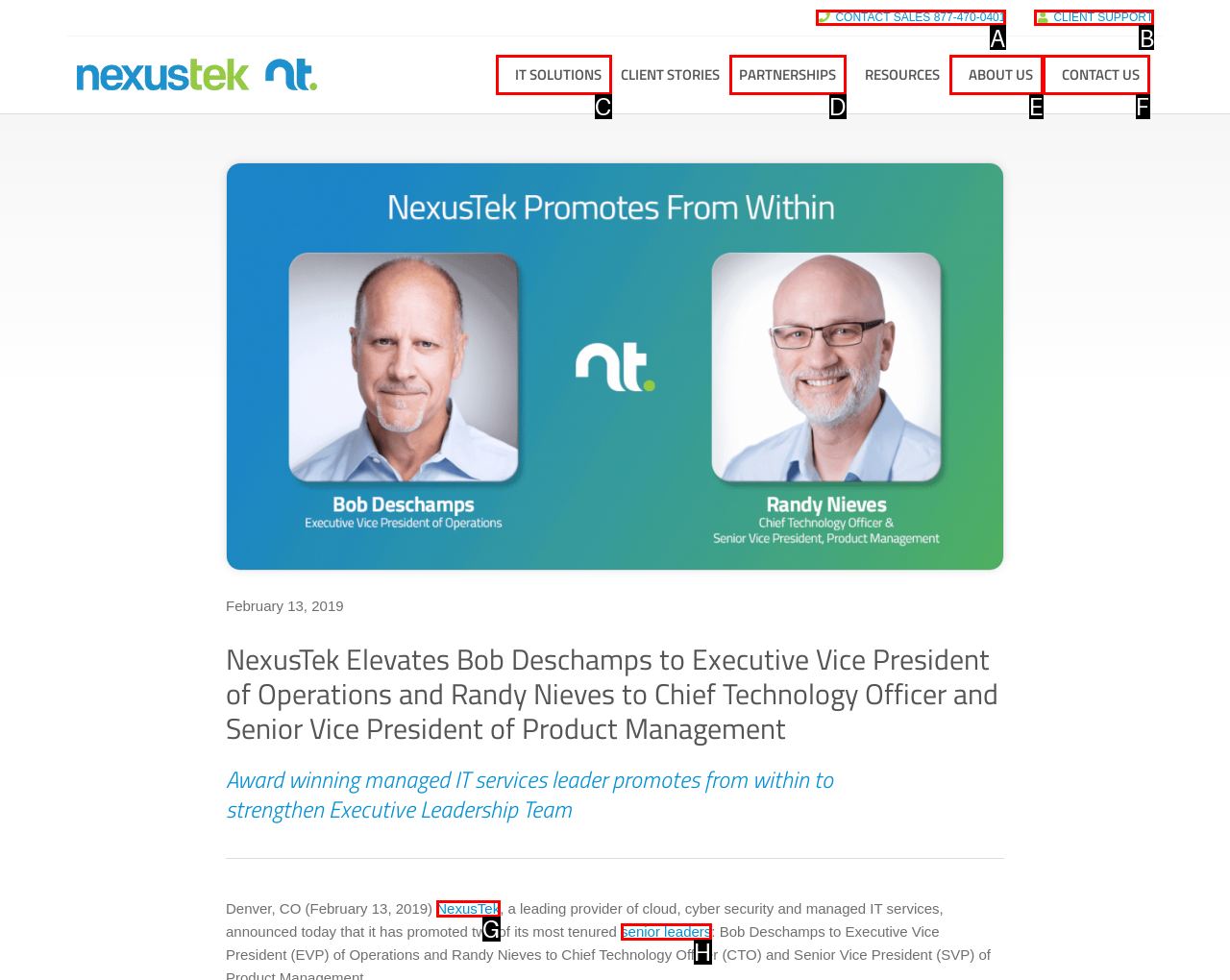Identify the HTML element I need to click to complete this task: View client support Provide the option's letter from the available choices.

B